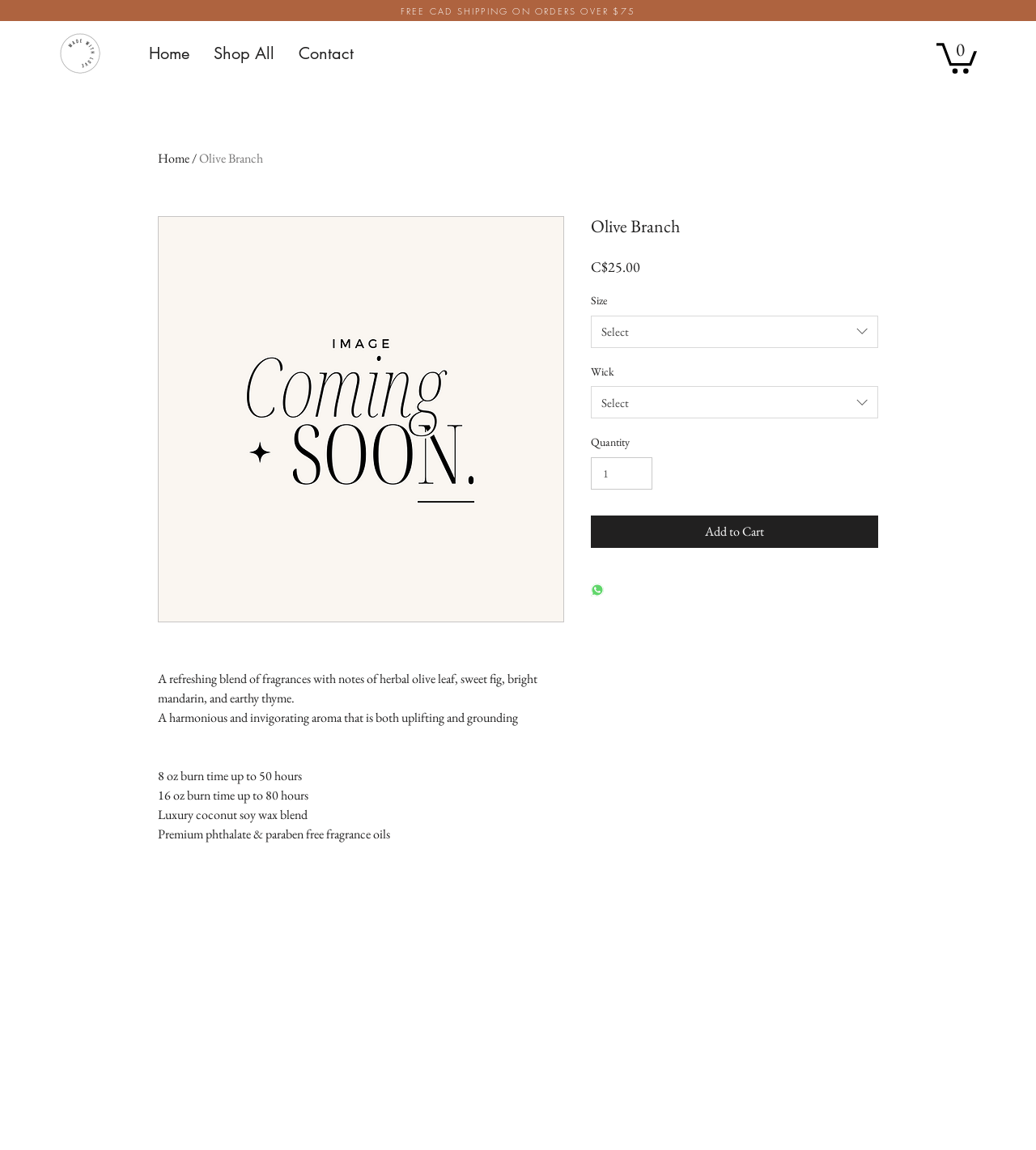Look at the image and give a detailed response to the following question: What is the name of the product?

The name of the product can be found in the article section of the webpage, where it is written as 'Olive Branch' in a static text element.